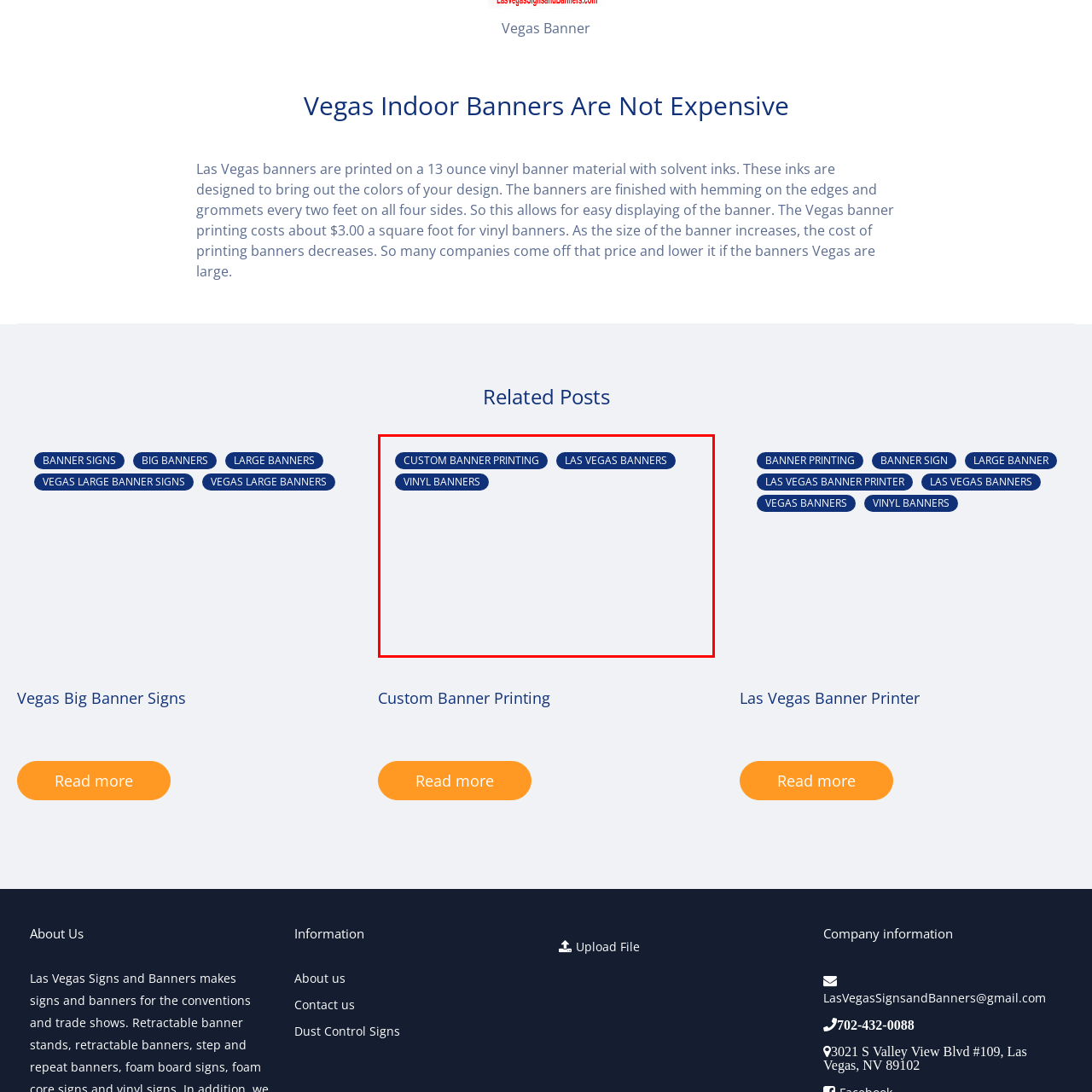Examine the red-bounded region in the image and describe it in detail.

The image features a selection of clickable links related to banner printing services, specifically highlighting options for "Custom Banner Printing," "Las Vegas Banners," and "Vinyl Banners." These links are presented in a sleek design with a dark blue background, providing a clear and professional appearance. The layout is user-friendly, enabling easy navigation for individuals seeking information or services regarding various types of banners, particularly those tailored for the Las Vegas market. The buttons are easily distinguishable, encouraging potential customers to explore their options further.